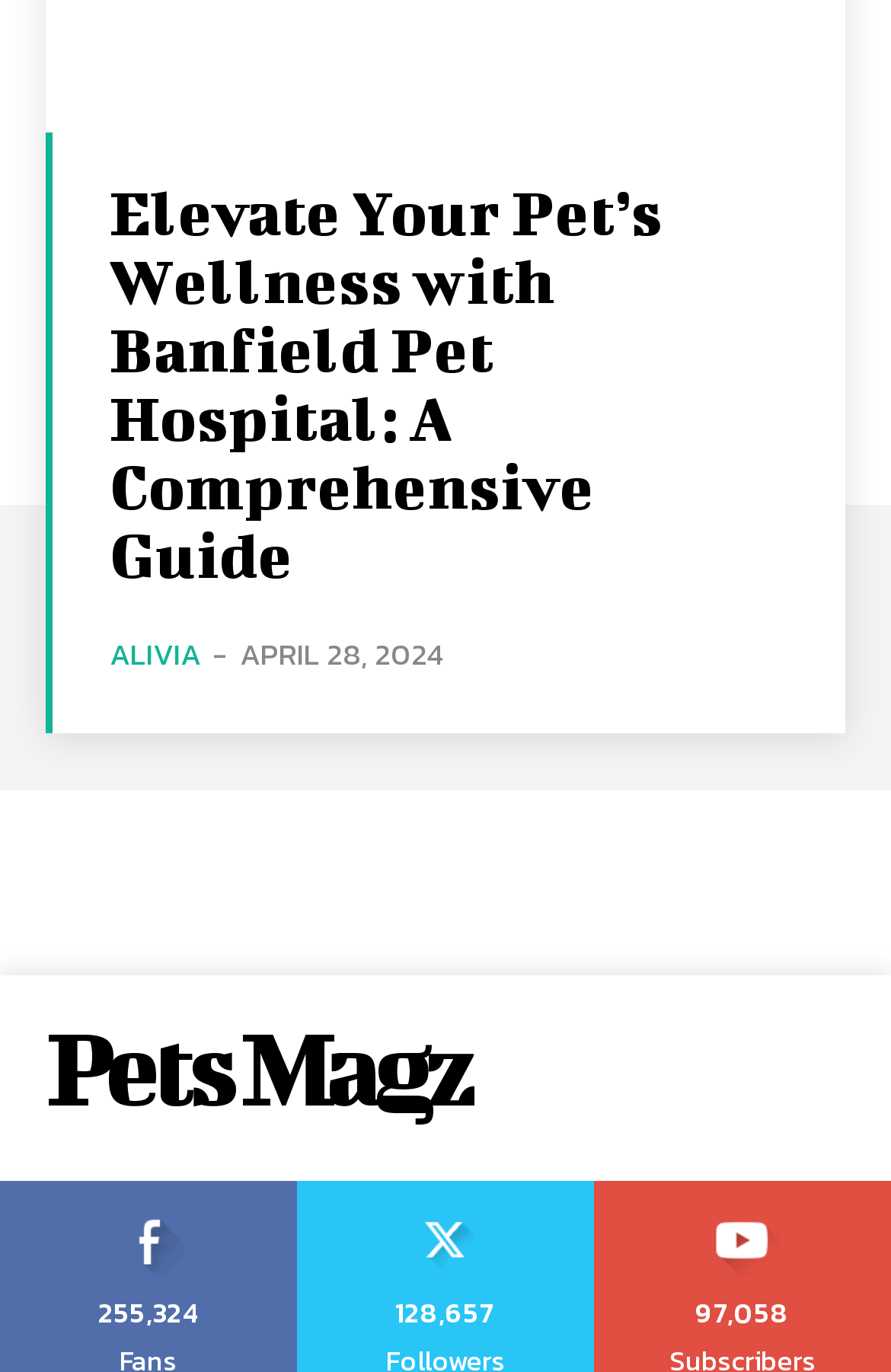Find the bounding box coordinates for the UI element whose description is: "Pets Magz". The coordinates should be four float numbers between 0 and 1, in the format [left, top, right, bottom].

[0.051, 0.711, 0.528, 0.844]